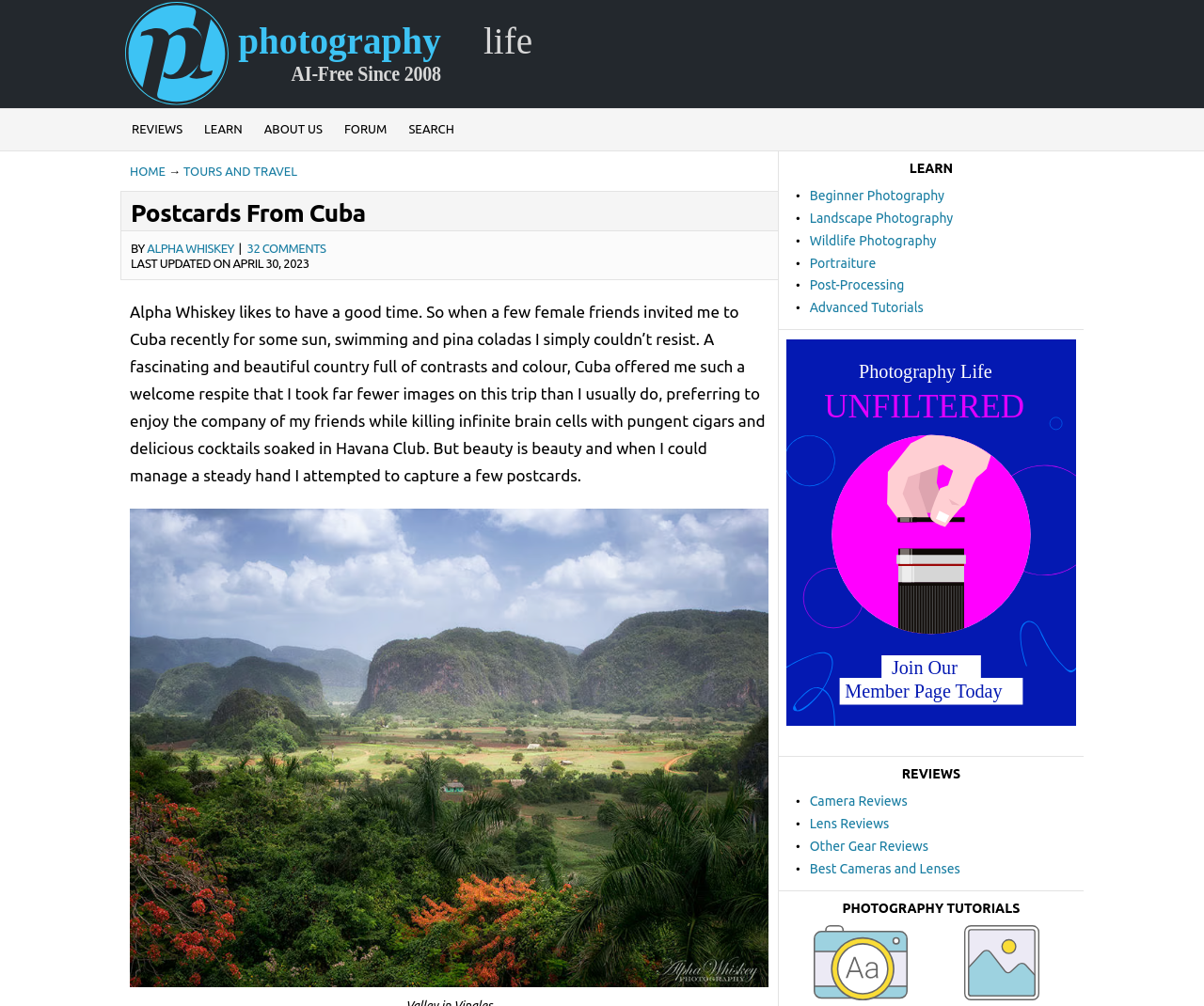Locate the bounding box coordinates of the element you need to click to accomplish the task described by this instruction: "Click on the 'Contact' link".

None